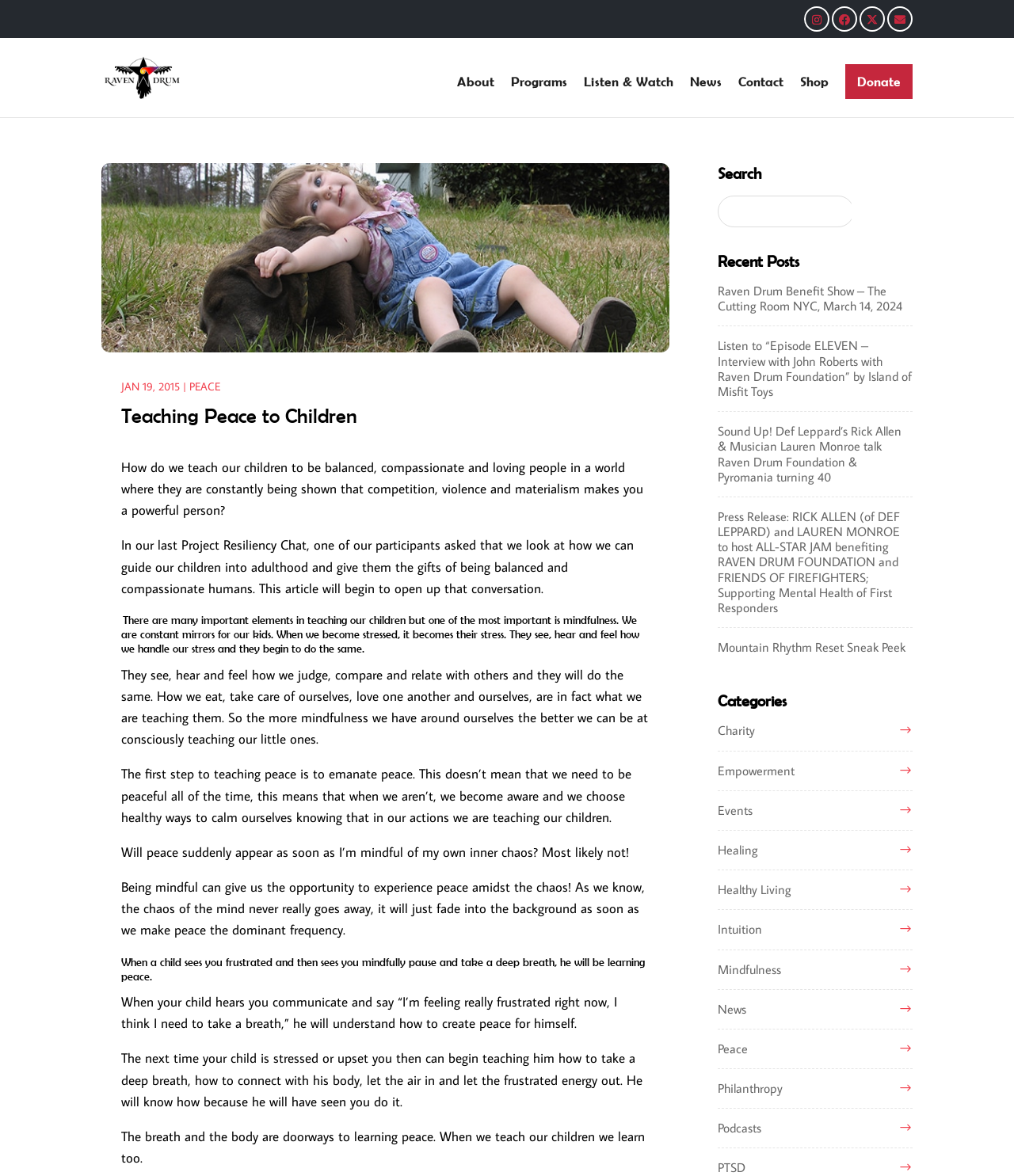What is the category of the article 'Raven Drum Benefit Show – The Cutting Room NYC, March 14, 2024'?
Based on the image, give a concise answer in the form of a single word or short phrase.

Events